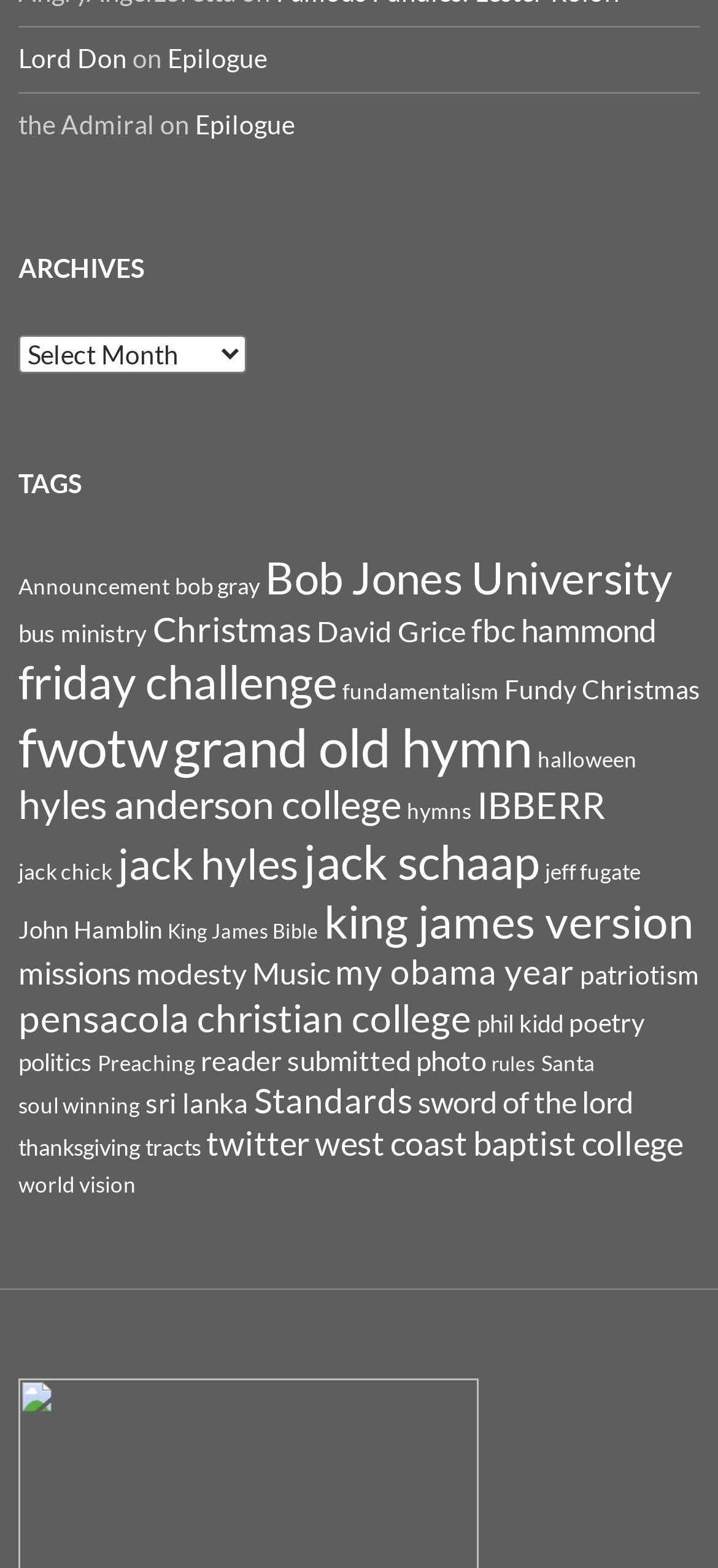Please specify the bounding box coordinates of the clickable section necessary to execute the following command: "Click on the 'fwotw (70 items)' link".

[0.026, 0.455, 0.233, 0.496]